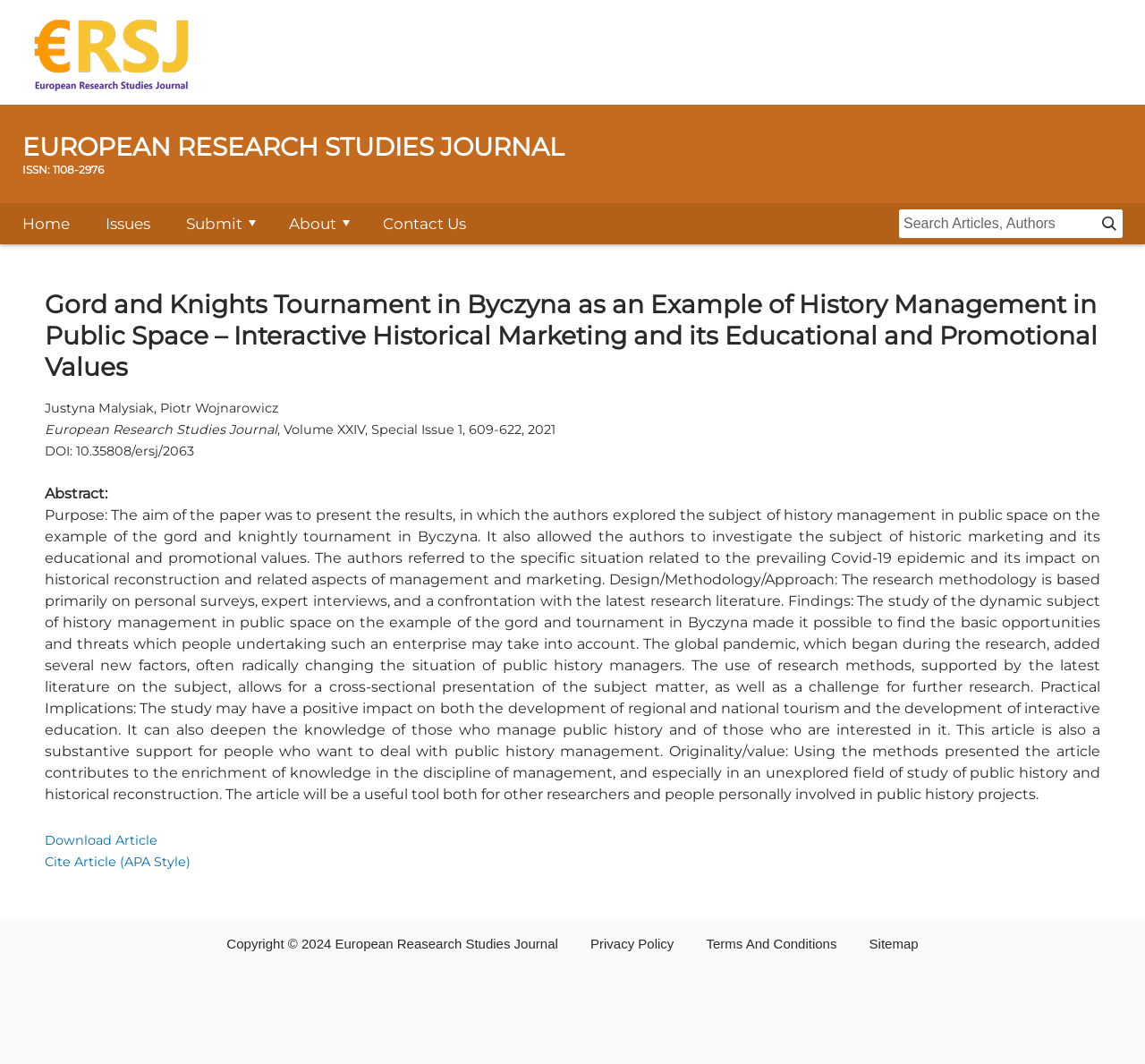Find the bounding box coordinates of the element to click in order to complete the given instruction: "View product description."

None